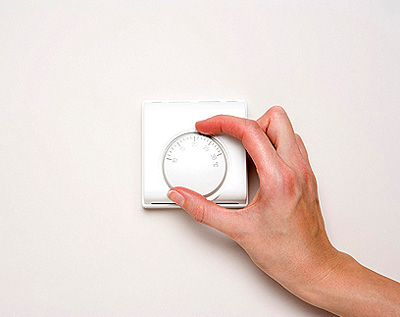What is the context of the scene?
Using the picture, provide a one-word or short phrase answer.

Energy-efficient home appliances